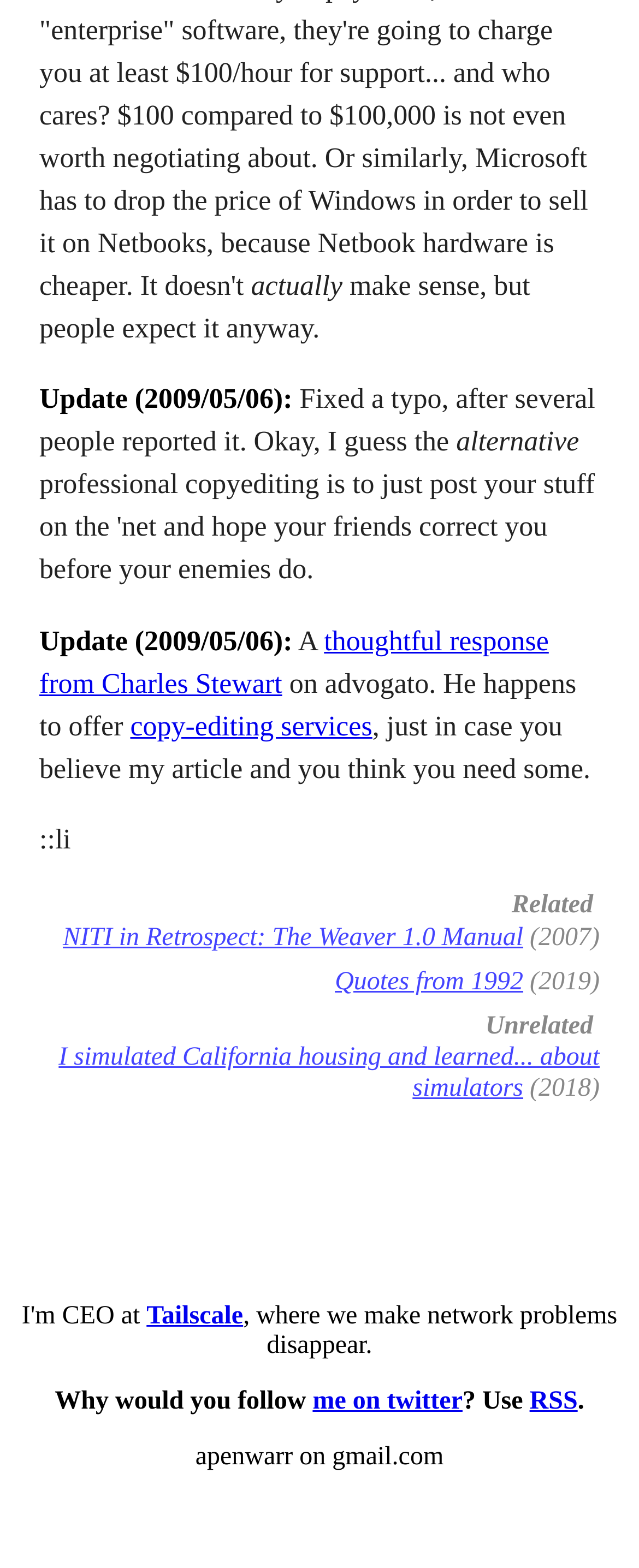Identify the bounding box coordinates of the element that should be clicked to fulfill this task: "View article by HUZAIMA". The coordinates should be provided as four float numbers between 0 and 1, i.e., [left, top, right, bottom].

None